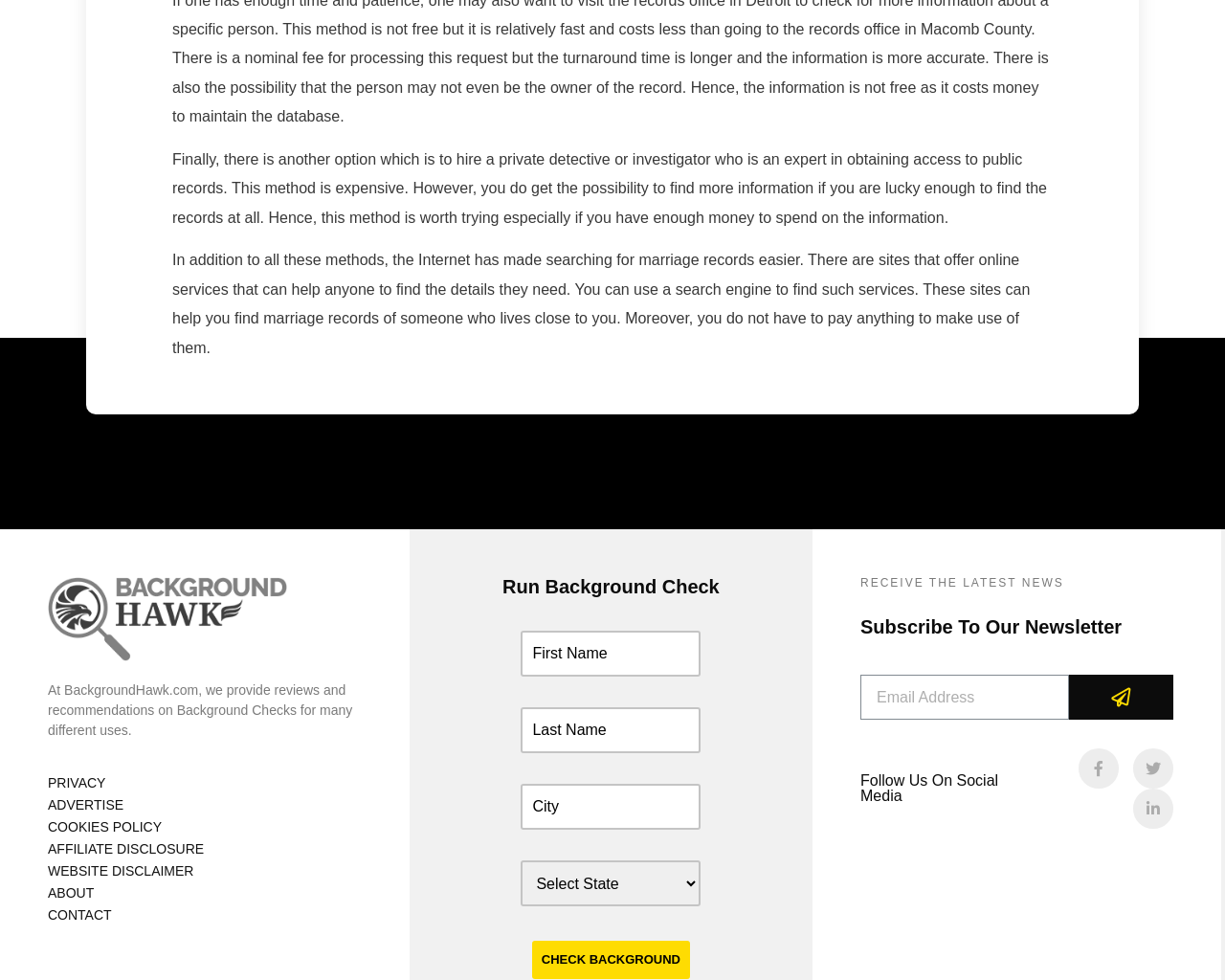Based on the image, please respond to the question with as much detail as possible:
What is the purpose of BackgroundHawk.com?

According to the webpage, BackgroundHawk.com provides reviews and recommendations on Background Checks for many different uses. This is stated in the StaticText element with the ID 732.